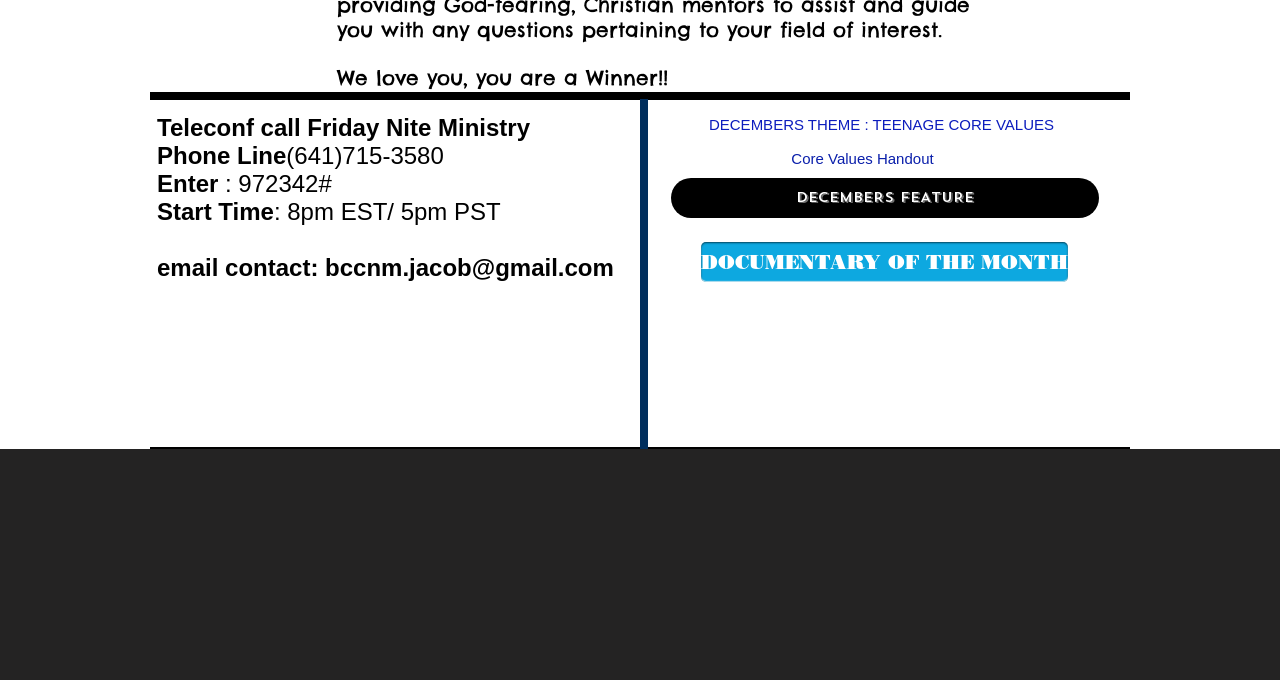What is the email address for contact?
Please provide a single word or phrase in response based on the screenshot.

bccnm.jacob@gmail.com